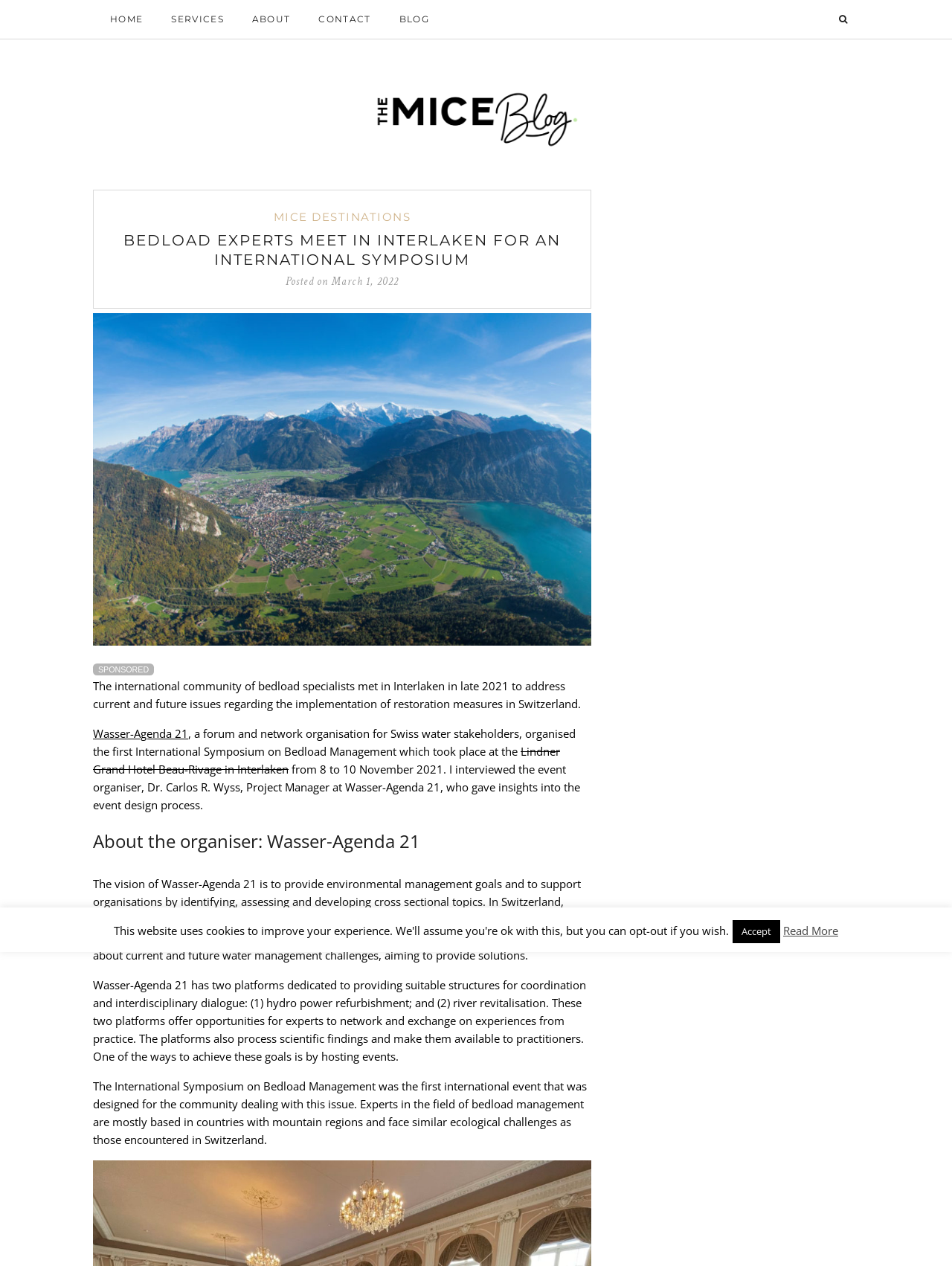When did the International Symposium on Bedload Management take place?
Please provide a full and detailed response to the question.

I determined the answer by reading the text that mentions the dates of the event, which is 'from 8 to 10 November 2021'.